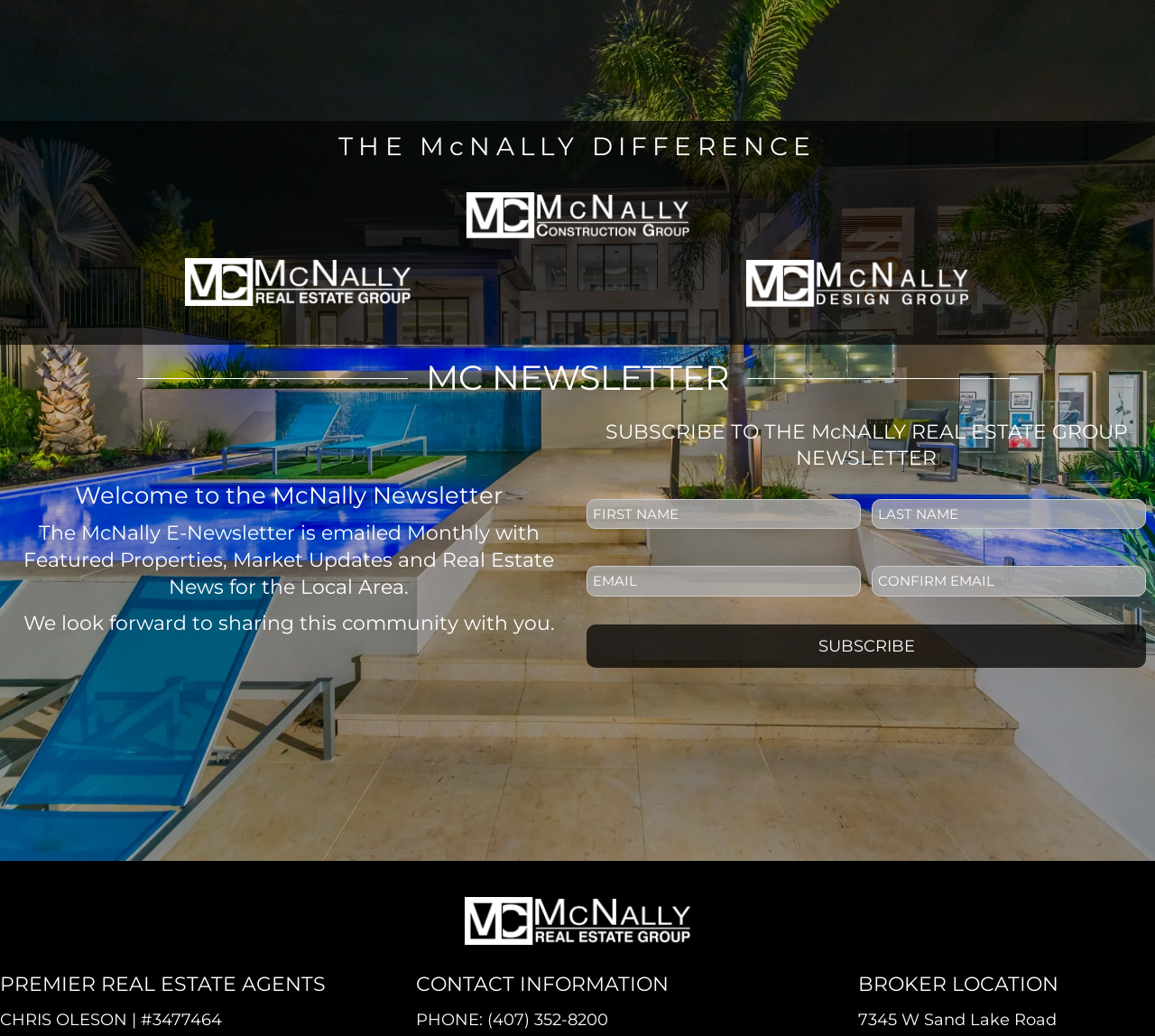Locate the bounding box coordinates of the segment that needs to be clicked to meet this instruction: "Click the company logo".

None